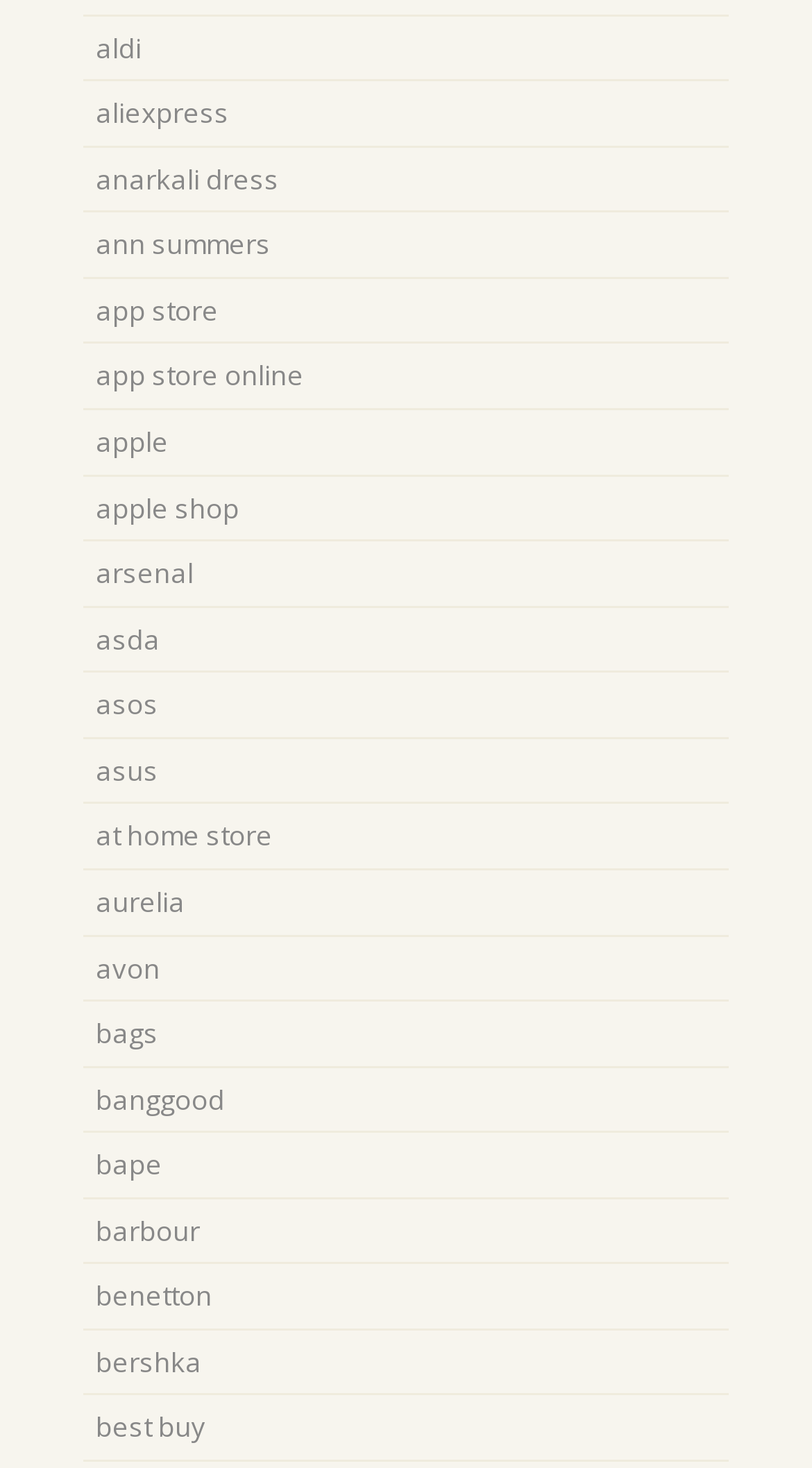What is the fifth link on the webpage?
Please respond to the question with a detailed and informative answer.

By counting the links from the top, I found that the fifth link on the webpage is 'Anarkali Dress' which is located at [0.118, 0.109, 0.344, 0.134].